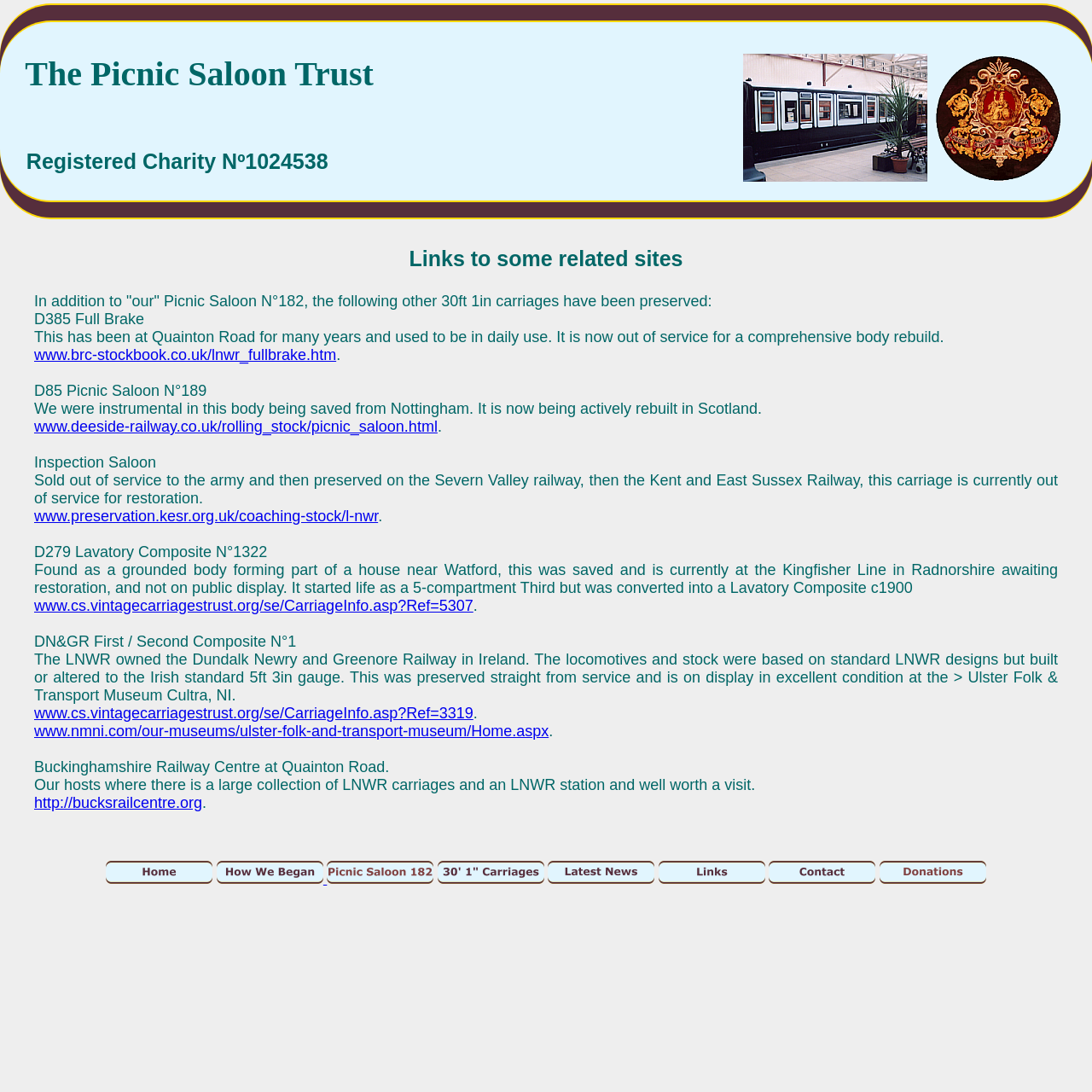Determine the bounding box coordinates for the element that should be clicked to follow this instruction: "Read the 'Latest News'". The coordinates should be given as four float numbers between 0 and 1, in the format [left, top, right, bottom].

[0.502, 0.799, 0.599, 0.812]